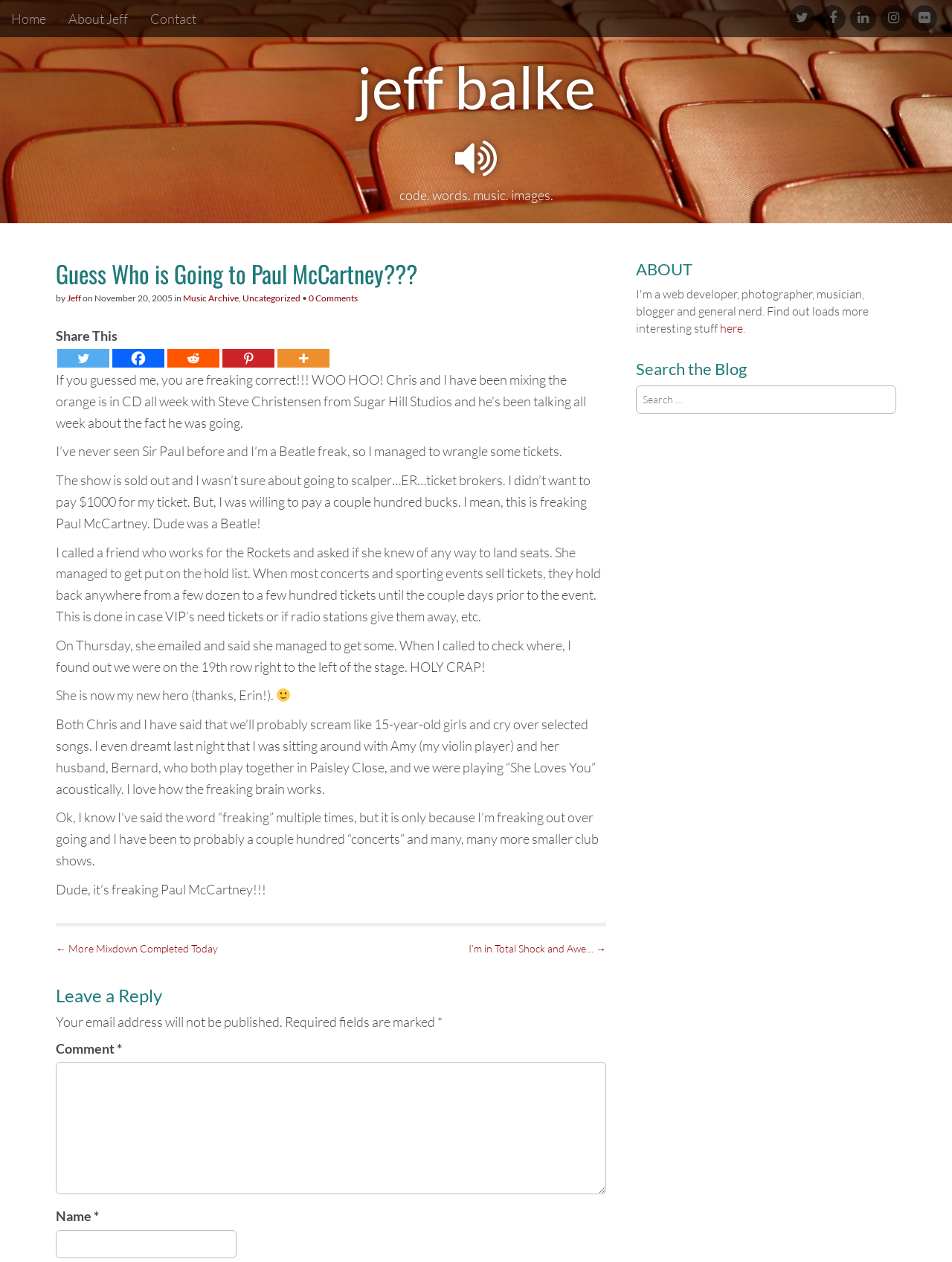Please determine the bounding box coordinates for the UI element described as: "November 20, 2005".

[0.099, 0.232, 0.181, 0.241]